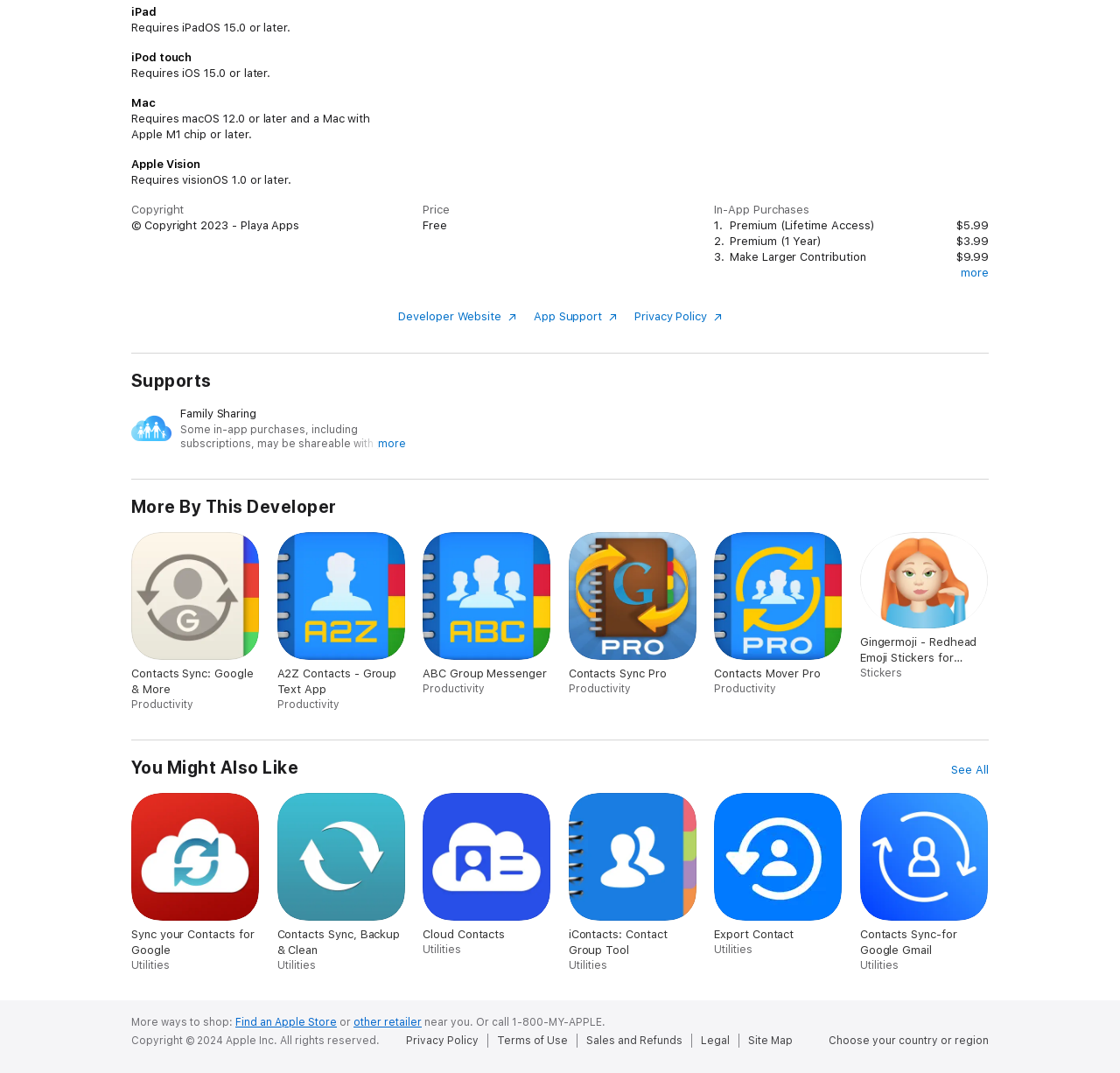How many apps are listed under 'More By This Developer'?
Please analyze the image and answer the question with as much detail as possible.

Under the 'More By This Developer' section, there are five apps listed: 'Contacts Sync: Google & More', 'A2Z Contacts - Group Text App', 'ABC Group Messenger', 'Contacts Sync Pro', and 'Contacts Mover Pro', so there are five apps listed.